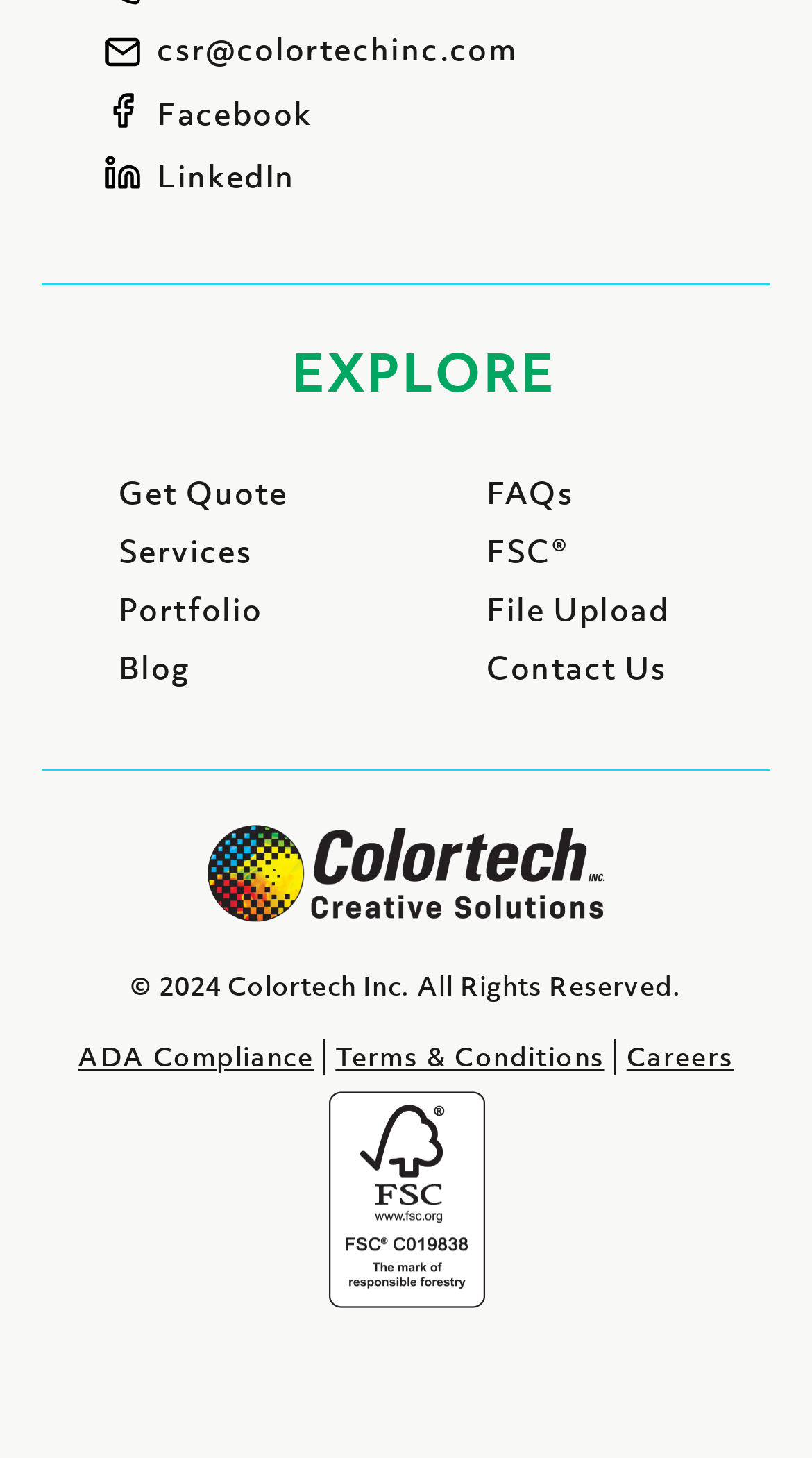Pinpoint the bounding box coordinates of the area that must be clicked to complete this instruction: "Upload a file".

[0.599, 0.403, 0.824, 0.432]